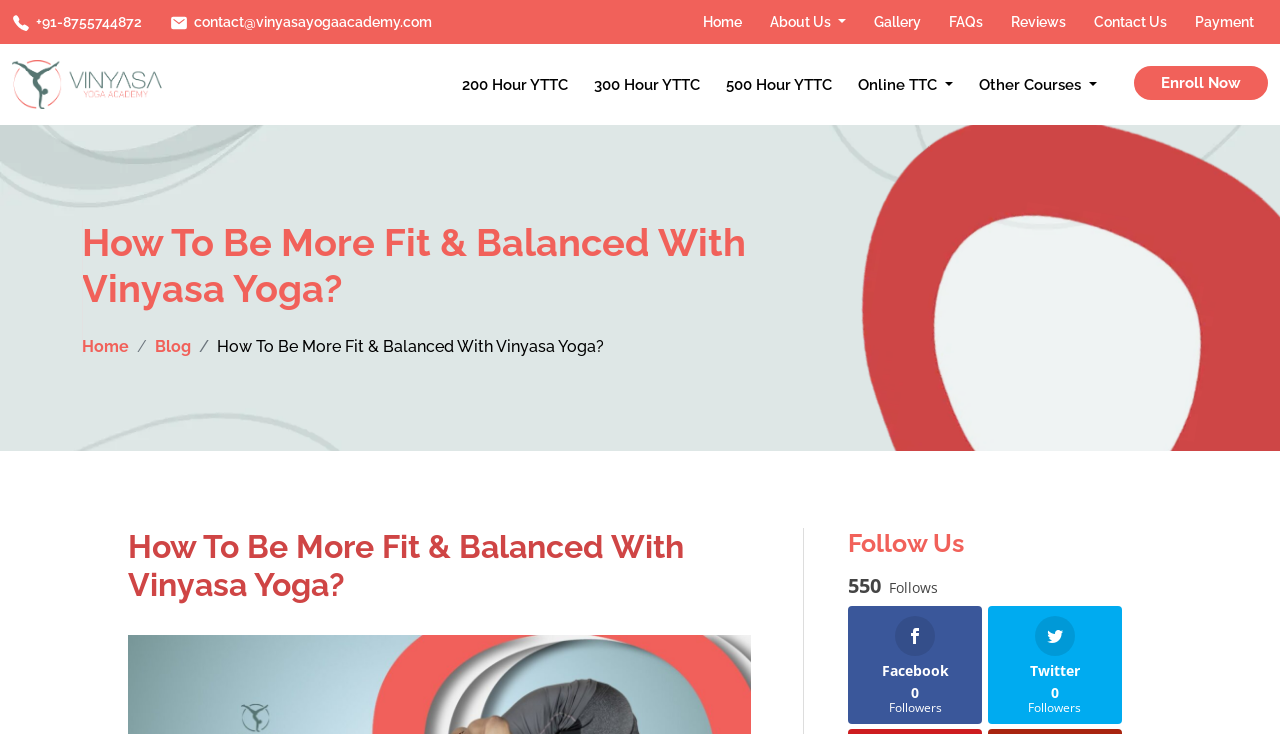Provide a comprehensive caption for the webpage.

This webpage is about Vinyasa Yoga Teacher Training Rishikesh, with a focus on how to be more fit and balanced with Vinyasa Yoga. At the top left corner, there are contact details, including a phone number and an email address. Next to them are navigation links, such as "Home", "About Us", "Gallery", "FAQs", "Reviews", "Contact Us", and "Payment". 

Below the contact details, there are links to different yoga teacher training courses, including "200 Hour YTTC", "300 Hour YTTC", "500 Hour YTTC", and "Online TTC". There is also a button for "Other Courses" and a call-to-action link to "Enroll Now". 

The main heading "How To Be More Fit & Balanced With Vinyasa Yoga?" is prominently displayed in the middle of the page. Below it, there is a breadcrumb navigation menu showing the current page's location within the website. 

Further down, there is another heading "How To Be More Fit & Balanced With Vinyasa Yoga?" followed by a section titled "Follow Us" with social media links to Facebook and Twitter, showing the number of followers. At the bottom right corner, there are three social media icons with links to Facebook, Twitter, and another unknown platform. Each of these icons has a small image next to it.